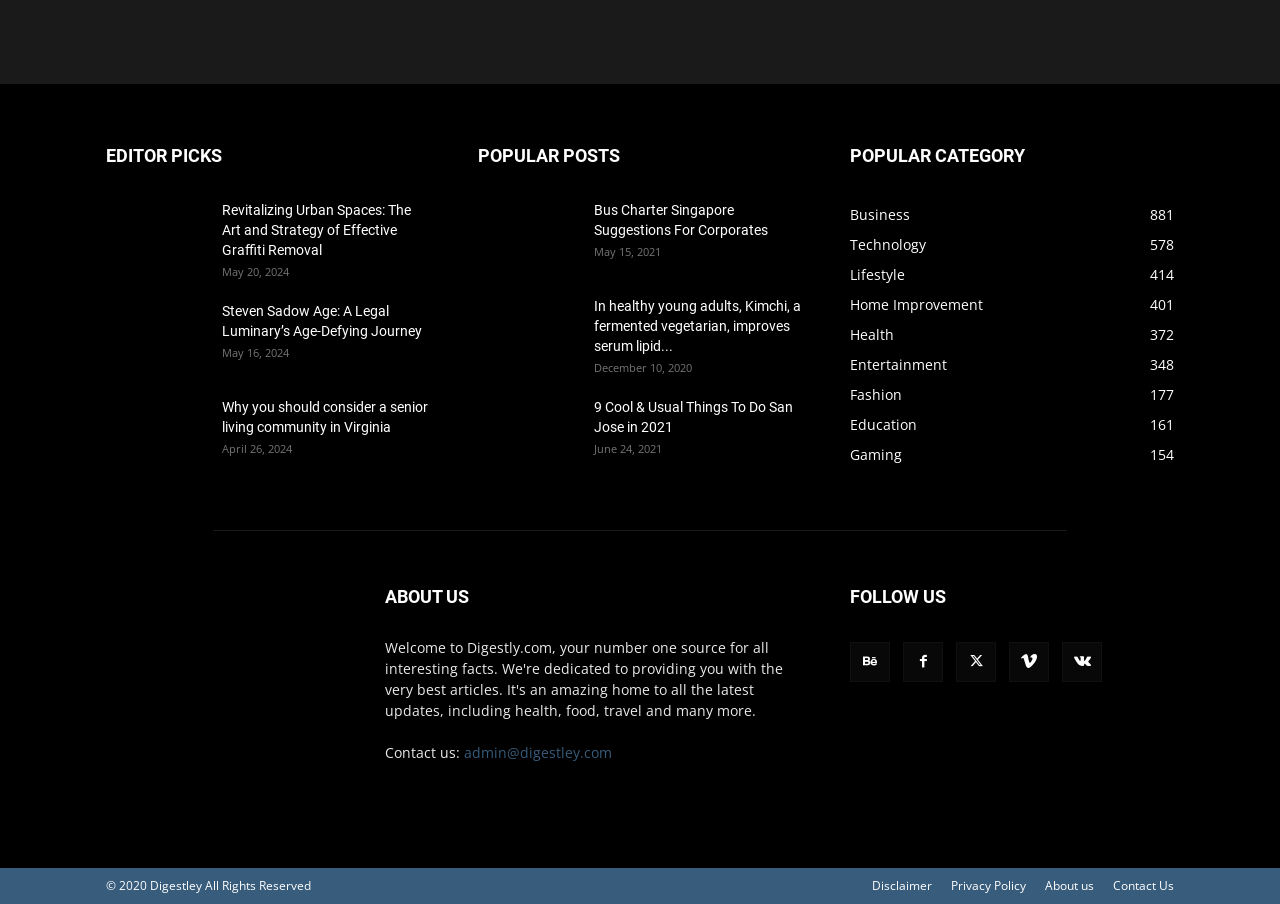Please find the bounding box for the UI element described by: "Behance".

[0.664, 0.71, 0.695, 0.754]